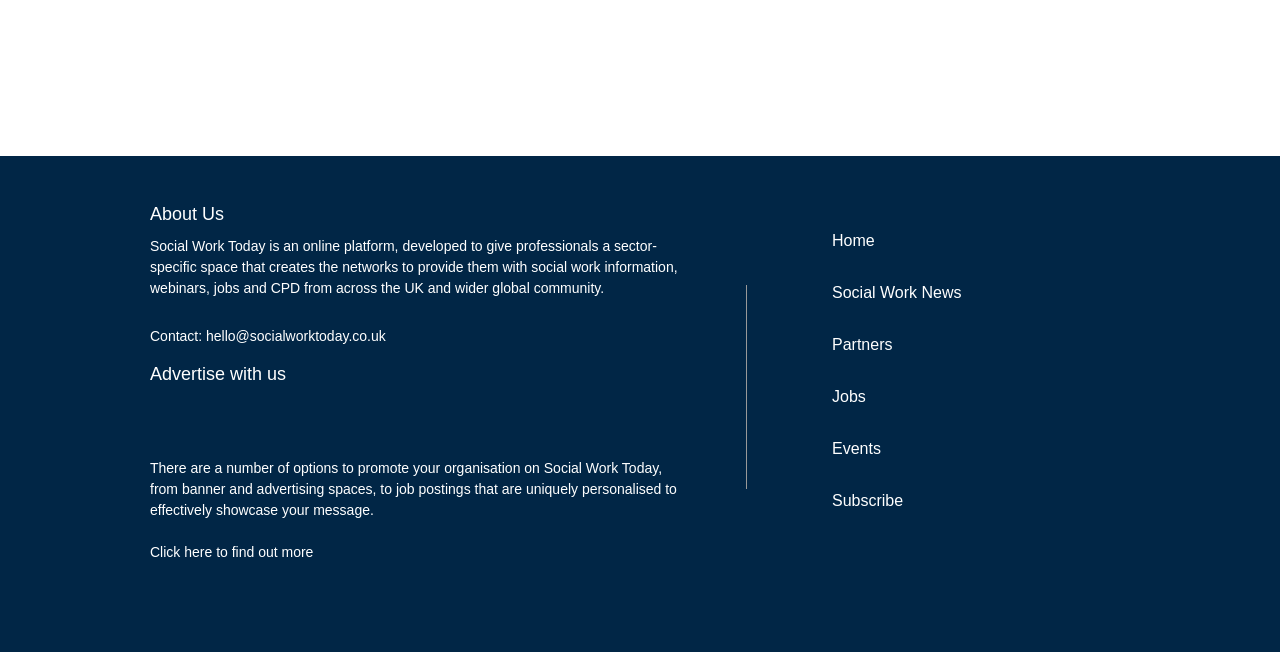What type of content is available on Social Work Today?
Answer the question with detailed information derived from the image.

Based on the navigation element, Social Work Today provides various types of content, including social work news, jobs, and events, which can be accessed through the corresponding links.